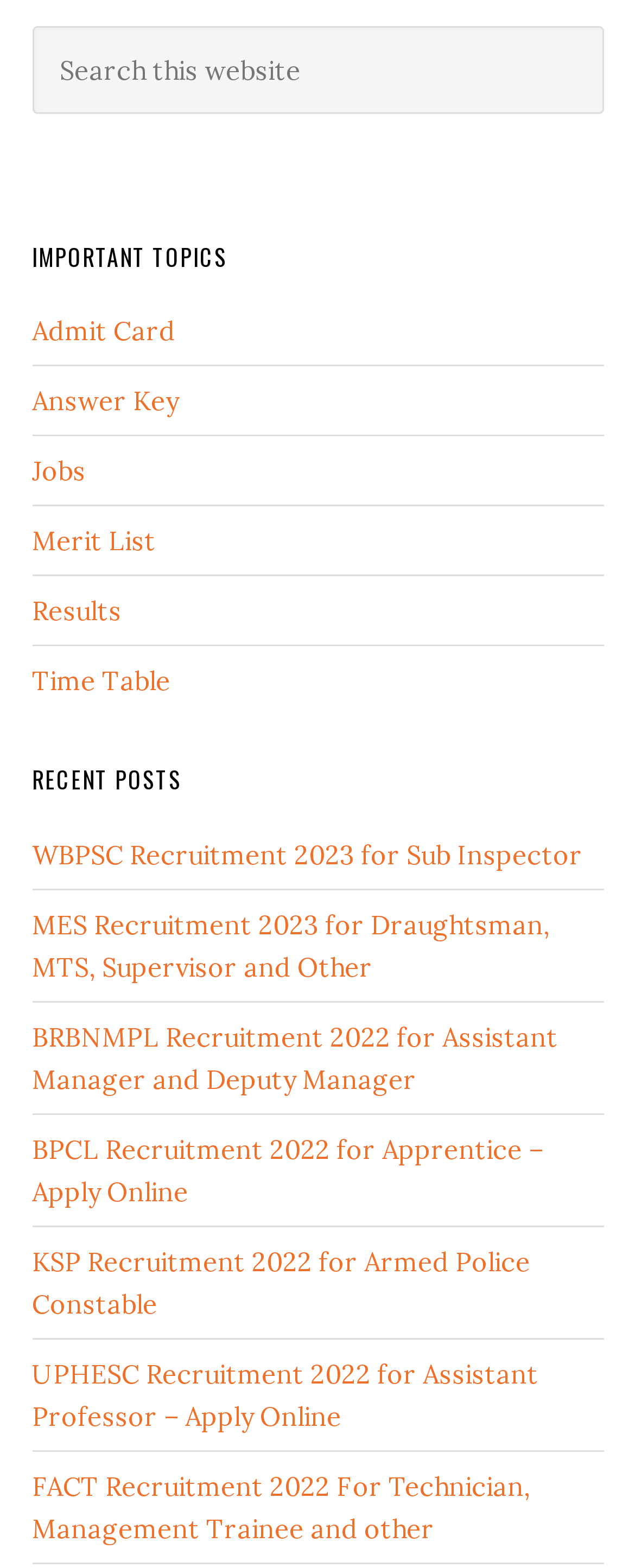What are the important topics listed on the webpage?
Refer to the image and answer the question using a single word or phrase.

Admit Card, Answer Key, etc.